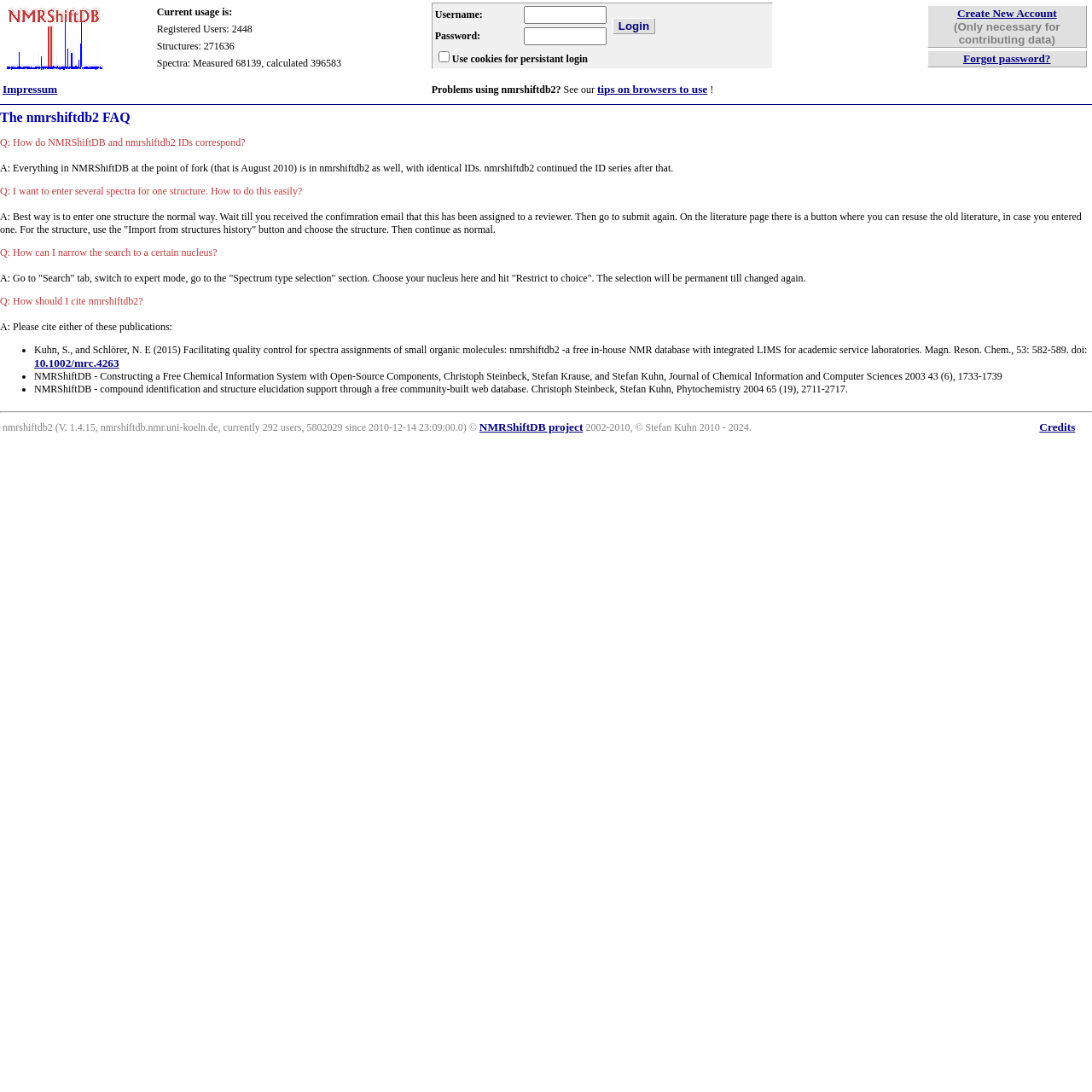What is the purpose of the 'Import from structures history' button?
Using the visual information, reply with a single word or short phrase.

To reuse old literature